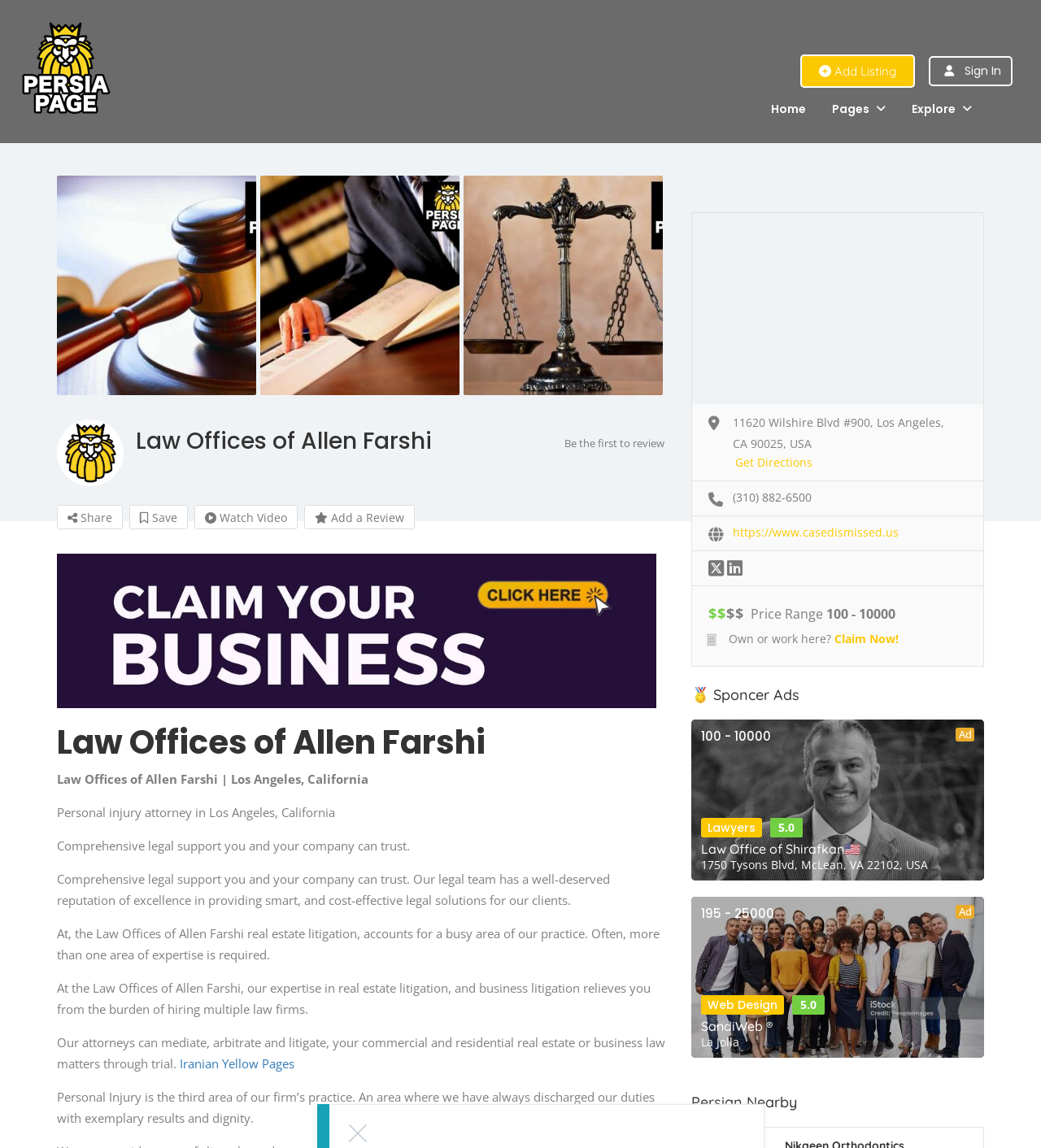What are the areas of practice of the law office?
Answer briefly with a single word or phrase based on the image.

Personal injury, Real Estate